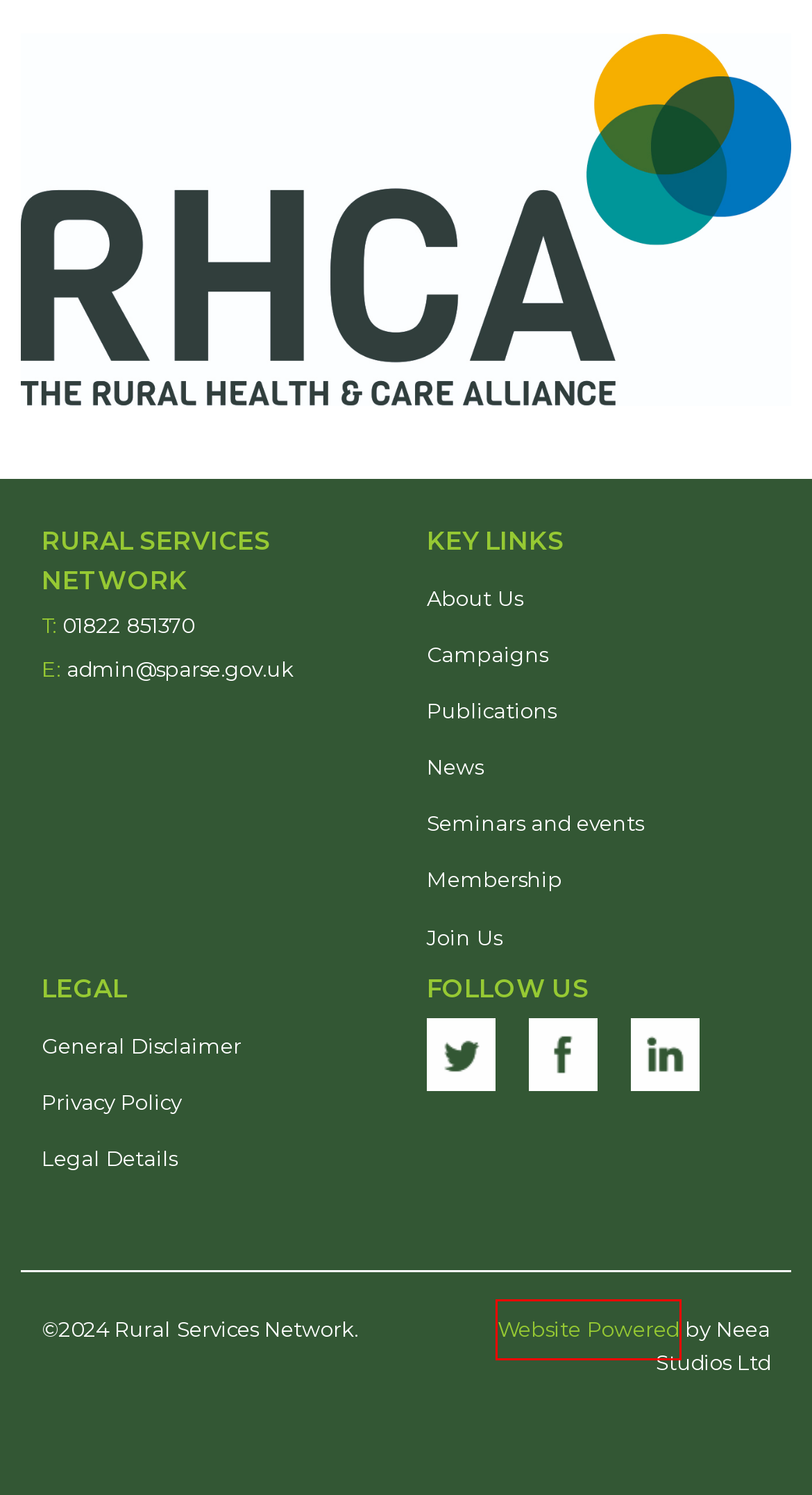You have a screenshot of a webpage with a red rectangle bounding box around a UI element. Choose the best description that matches the new page after clicking the element within the bounding box. The candidate descriptions are:
A. National Oceanography Centre | Making sense of changing seas
B. Protecting and repairing wild places | John Muir Trust
C. Investigations and advocacy for climate justice & civic freedoms
D. Home: Peak District National Park
E. Join Us! - Rural Services Network
F. Home - Neea Stodios
G. Plymouth Marine Laboratory - World-leading scientific marine research
H. EIA

F